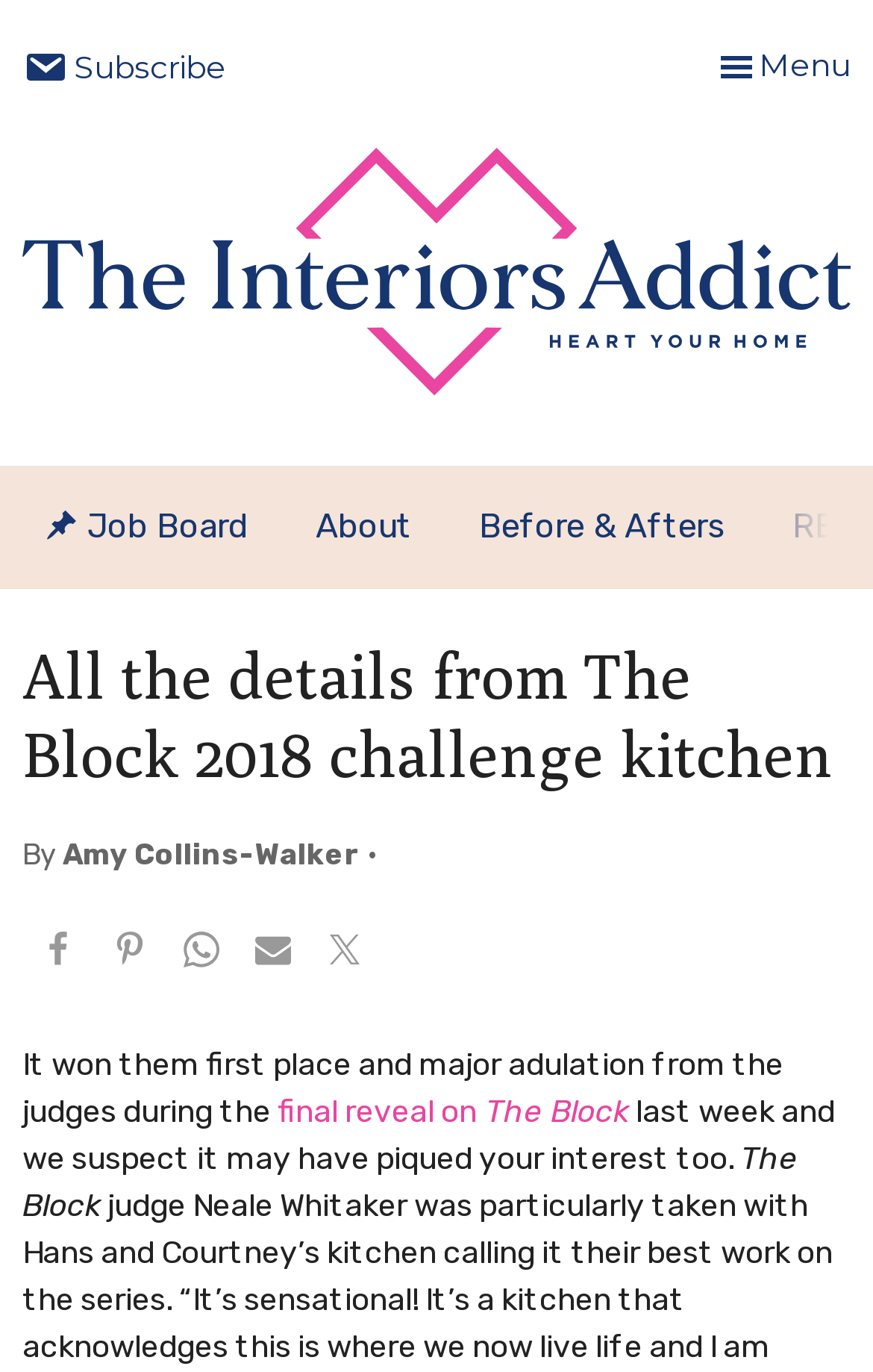Provide the bounding box coordinates, formatted as (top-left x, top-left y, bottom-right x, bottom-right y), with all values being floating point numbers between 0 and 1. Identify the bounding box of the UI element that matches the description: (213) 263-6929

None